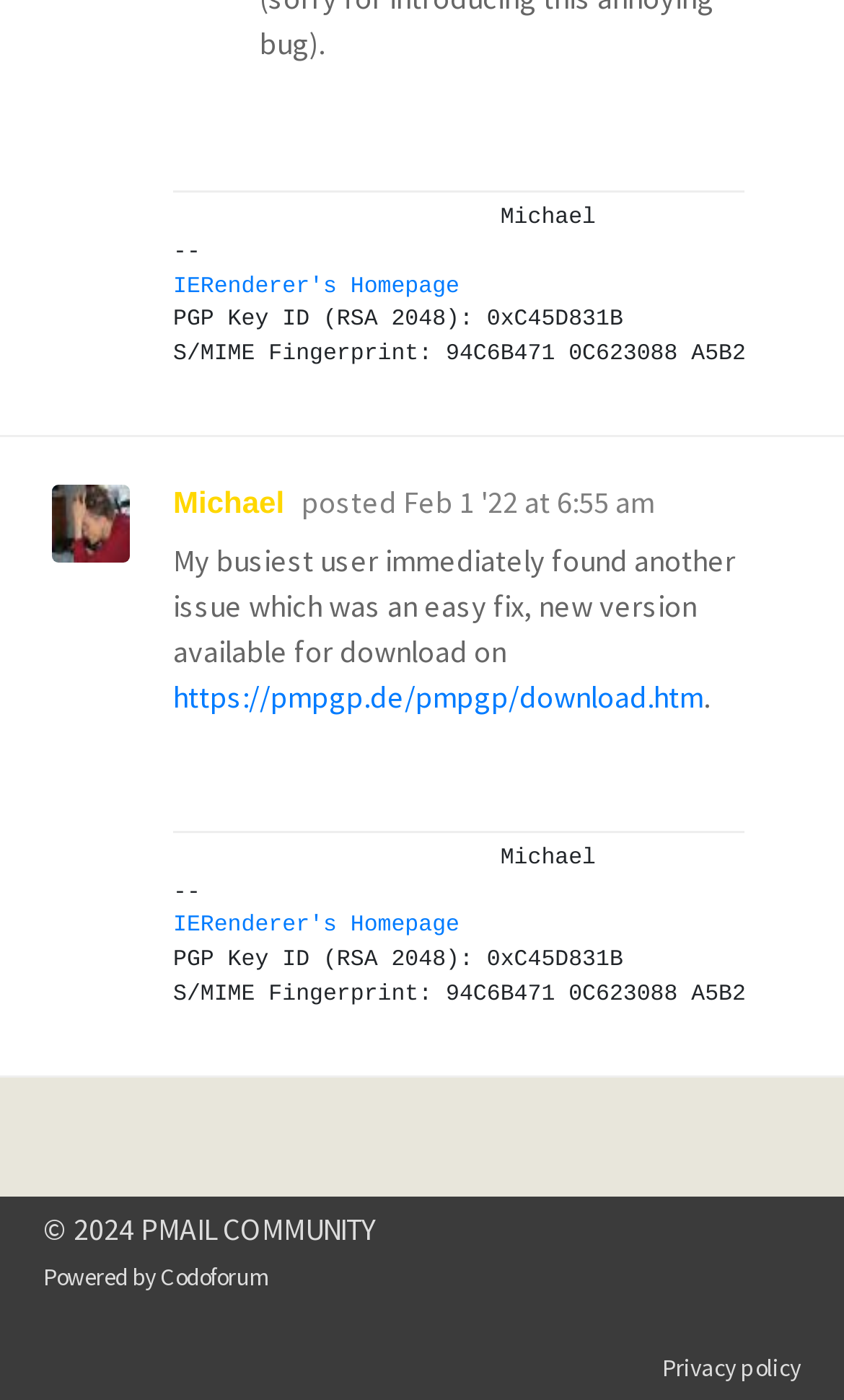What is the URL for downloading the new version?
Please provide a single word or phrase as your answer based on the screenshot.

https://pmpgp.de/pmpgp/download.htm